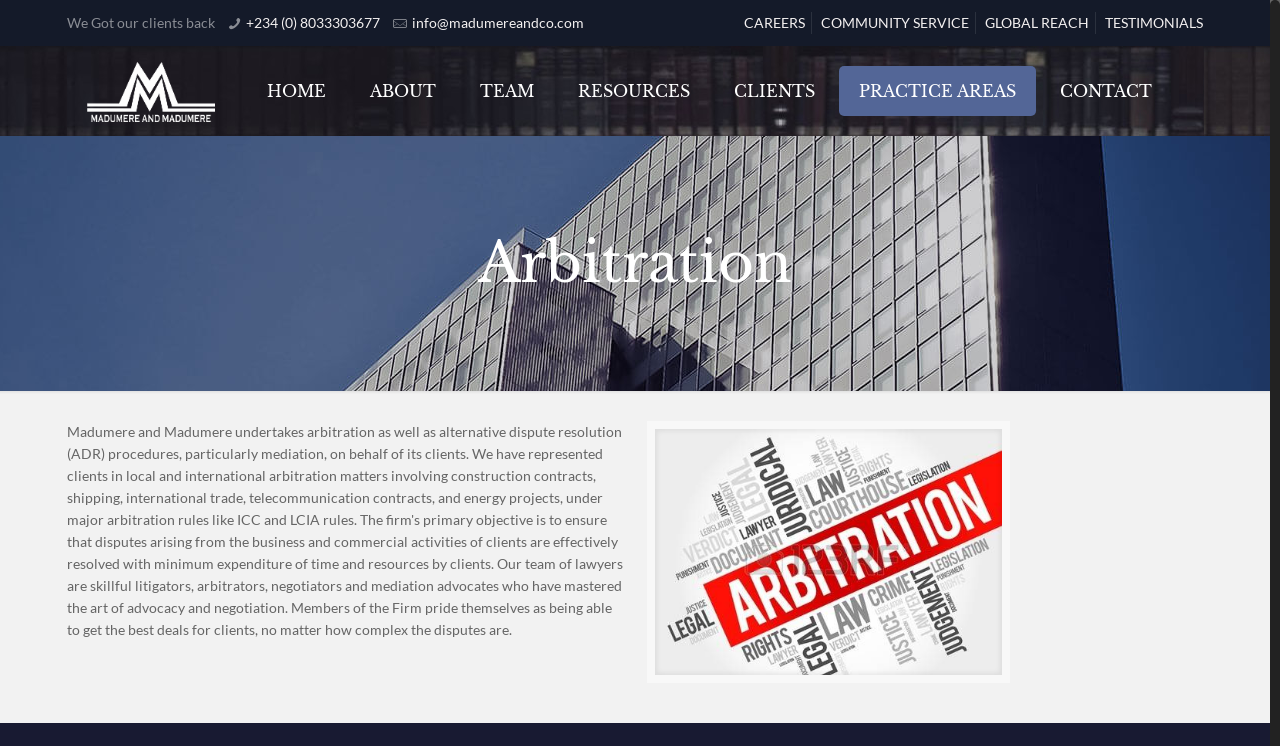Determine the bounding box coordinates of the clickable region to carry out the instruction: "Check the 'TESTIMONIALS' page".

[0.864, 0.019, 0.94, 0.042]